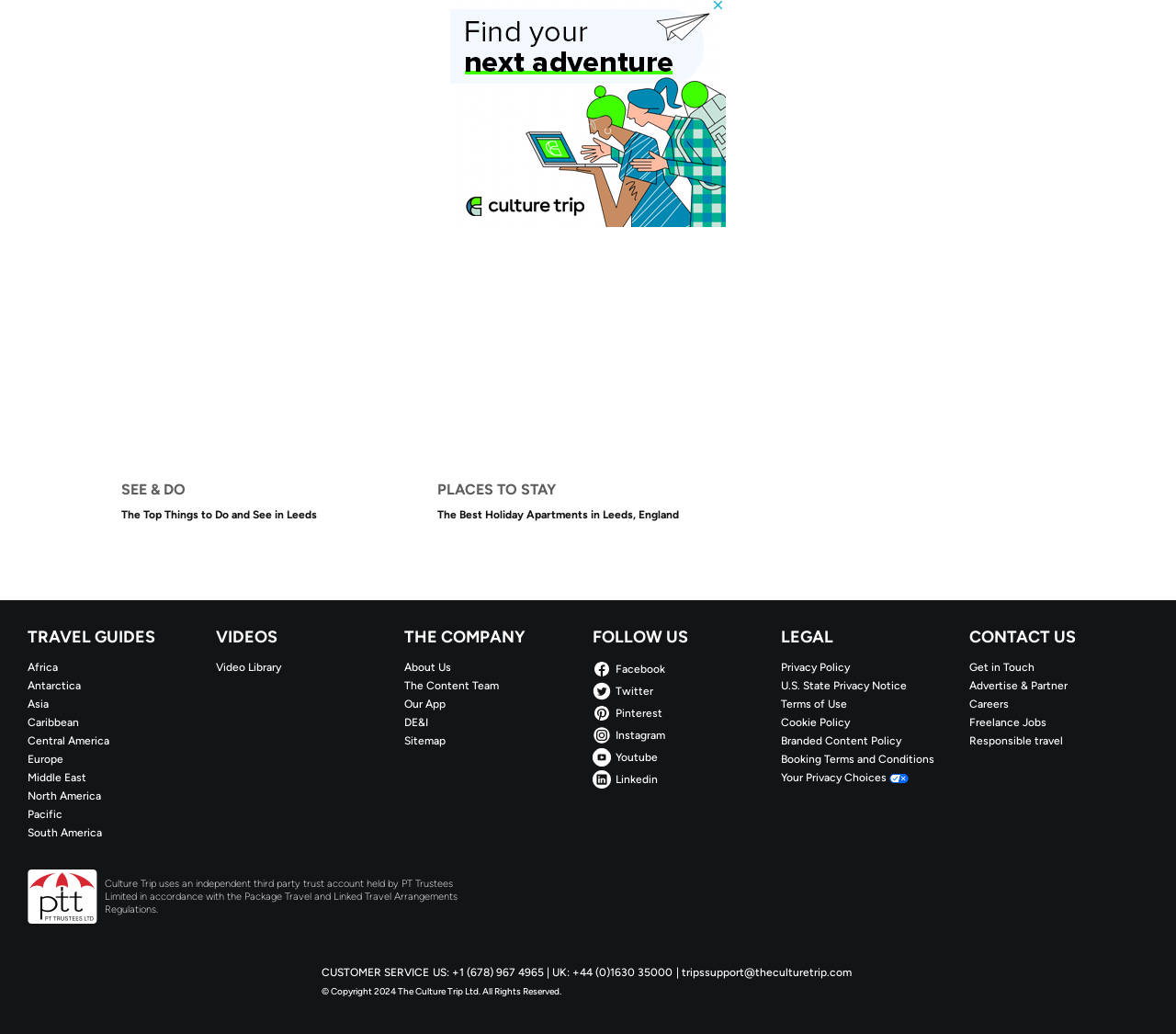Pinpoint the bounding box coordinates of the area that must be clicked to complete this instruction: "Click on SEE & DO".

[0.103, 0.234, 0.359, 0.536]